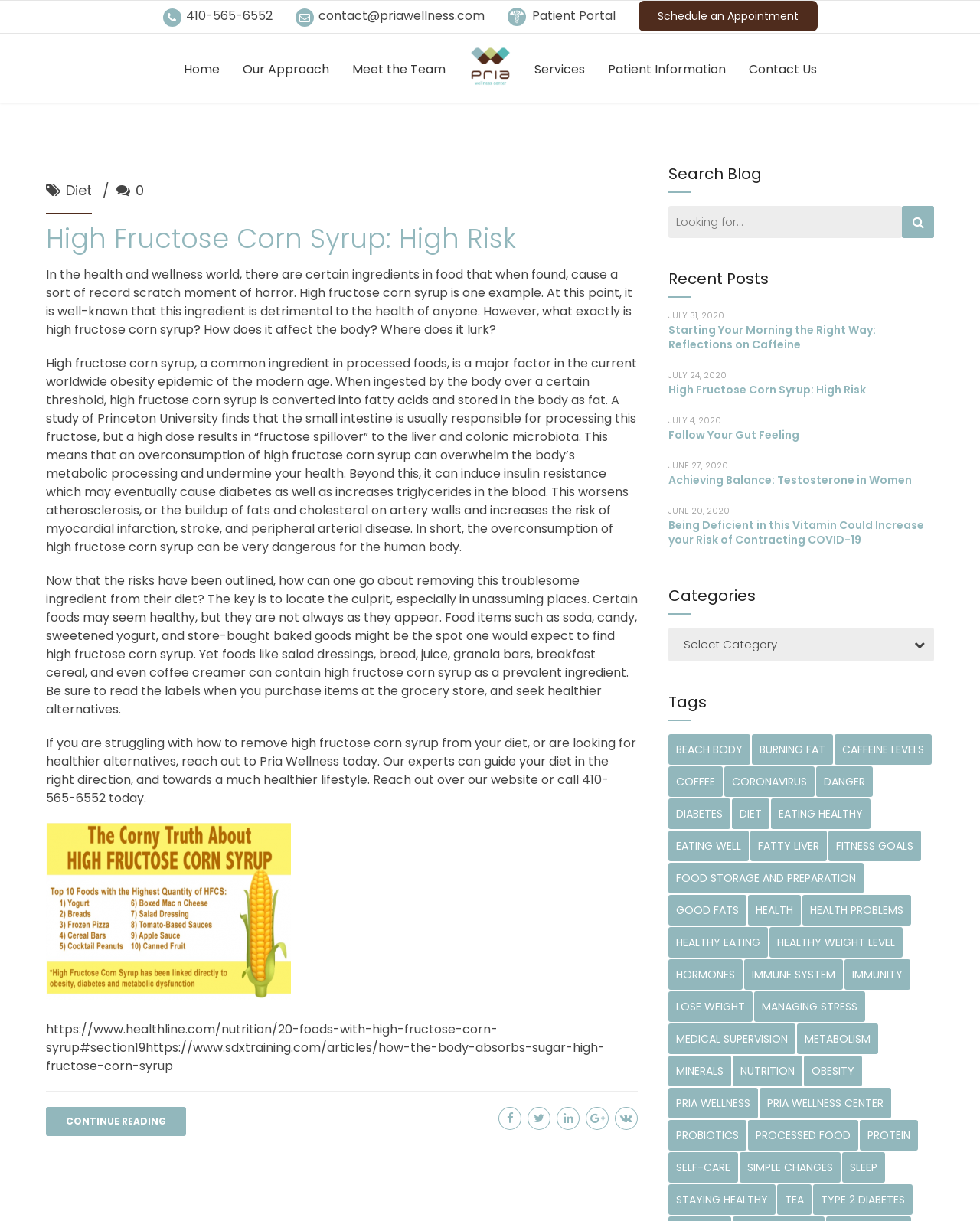Please identify the bounding box coordinates of the element that needs to be clicked to perform the following instruction: "click the phone number".

[0.166, 0.007, 0.278, 0.022]